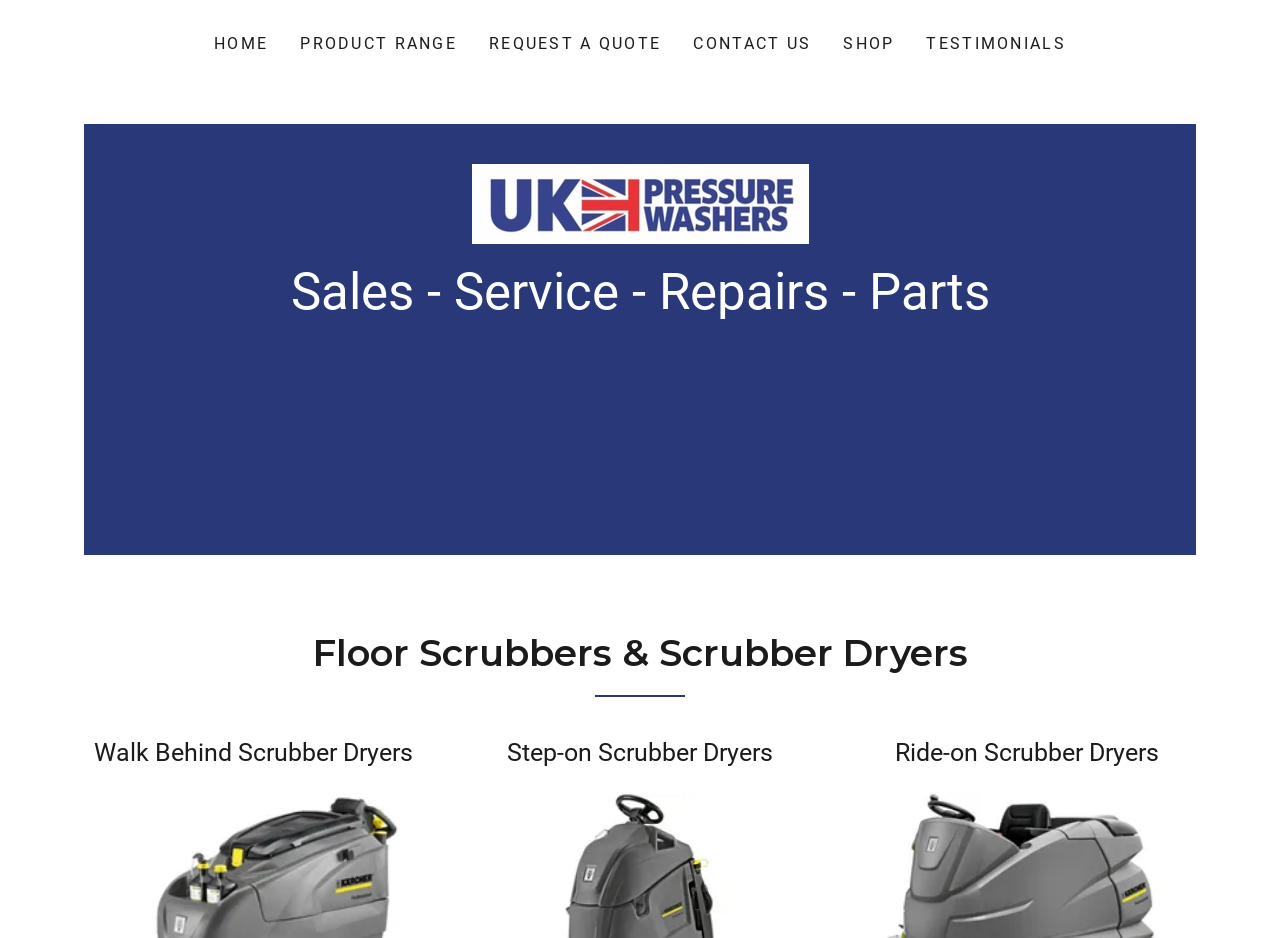Extract the heading text from the webpage.

Sales - Service - Repairs - Parts



